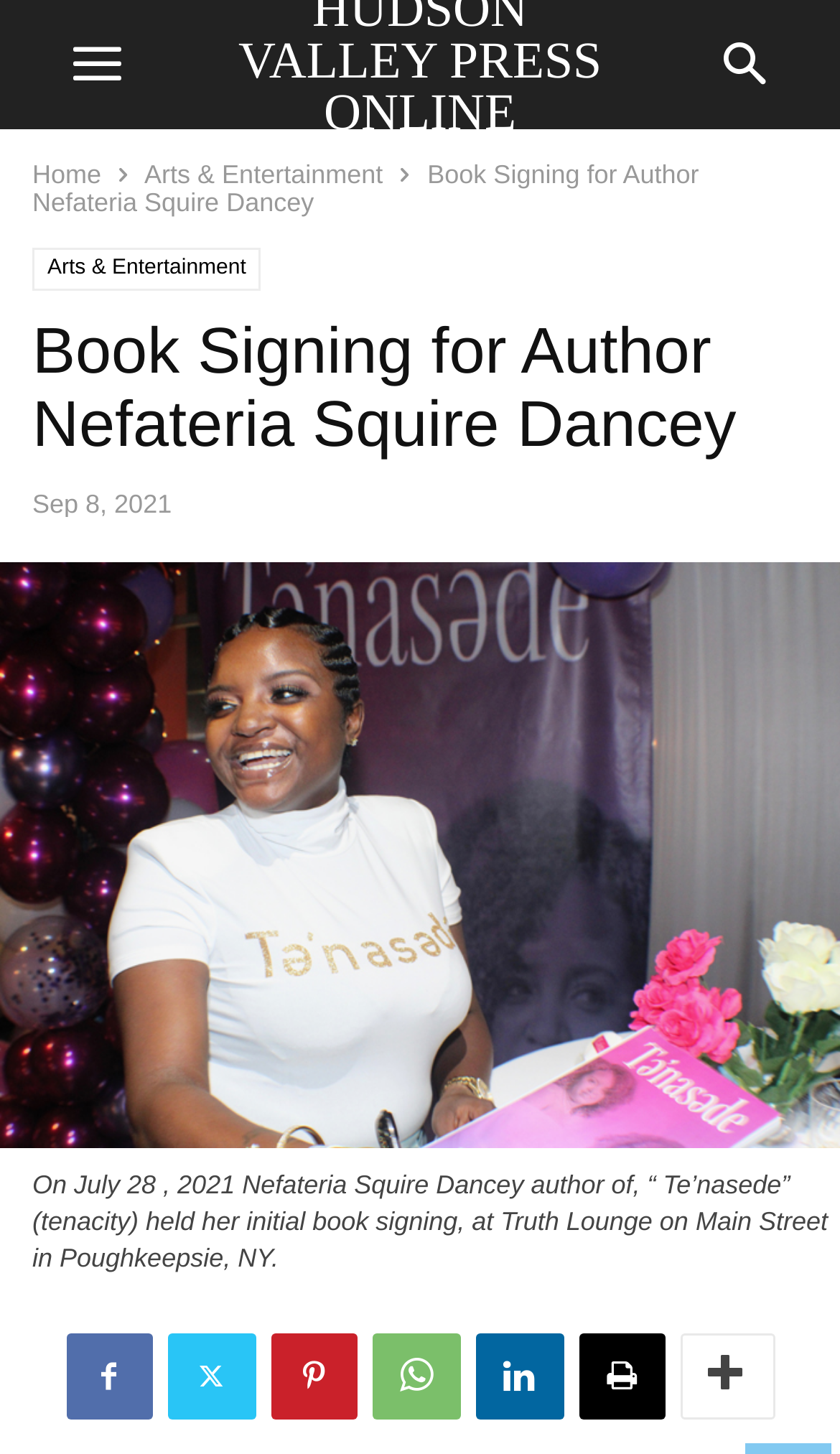Please identify the bounding box coordinates of the element on the webpage that should be clicked to follow this instruction: "share on facebook". The bounding box coordinates should be given as four float numbers between 0 and 1, formatted as [left, top, right, bottom].

[0.078, 0.917, 0.181, 0.976]